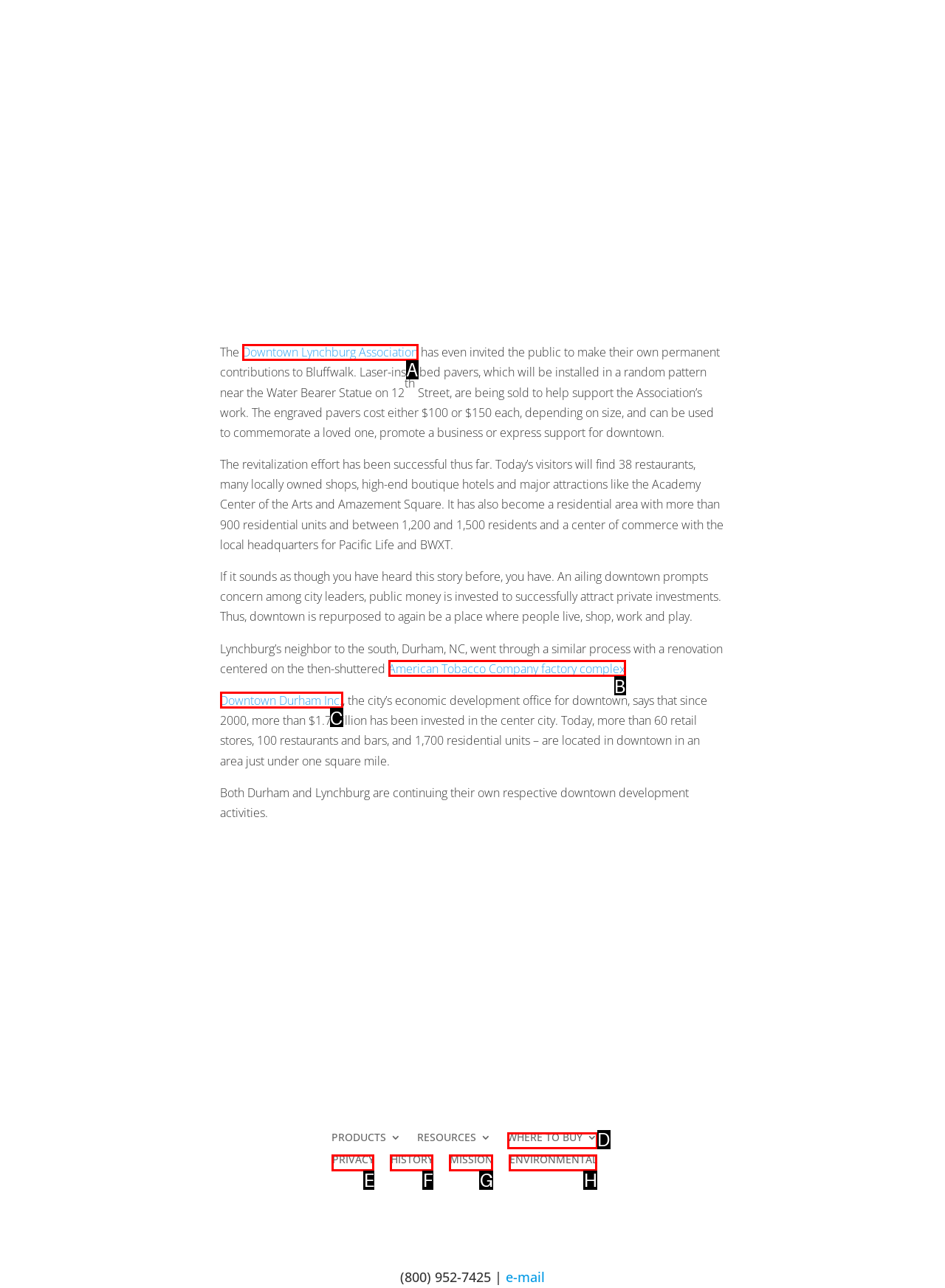From the provided options, pick the HTML element that matches the description: American Tobacco Company factory complex. Respond with the letter corresponding to your choice.

B